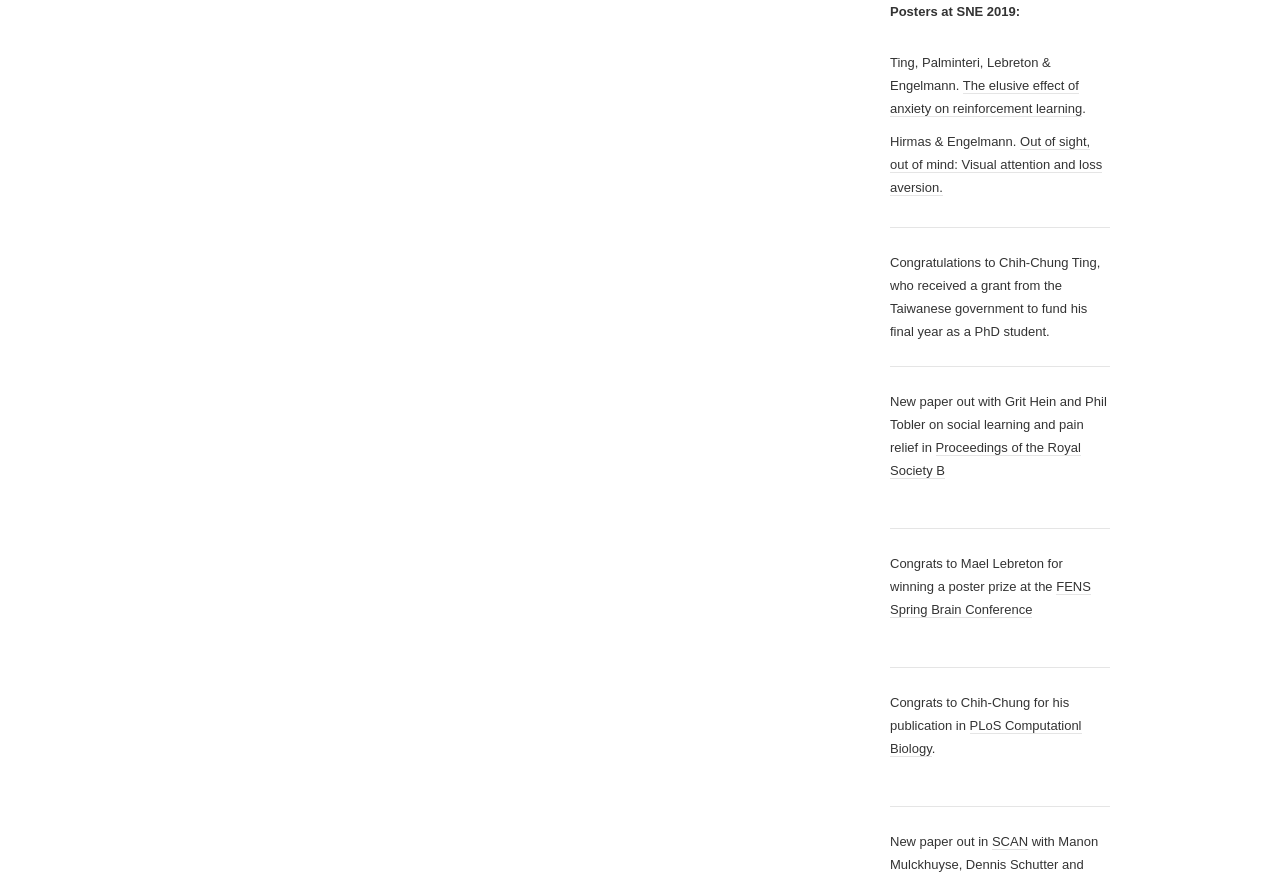From the screenshot, find the bounding box of the UI element matching this description: "FENS Spring Brain Conference". Supply the bounding box coordinates in the form [left, top, right, bottom], each a float between 0 and 1.

[0.695, 0.658, 0.852, 0.702]